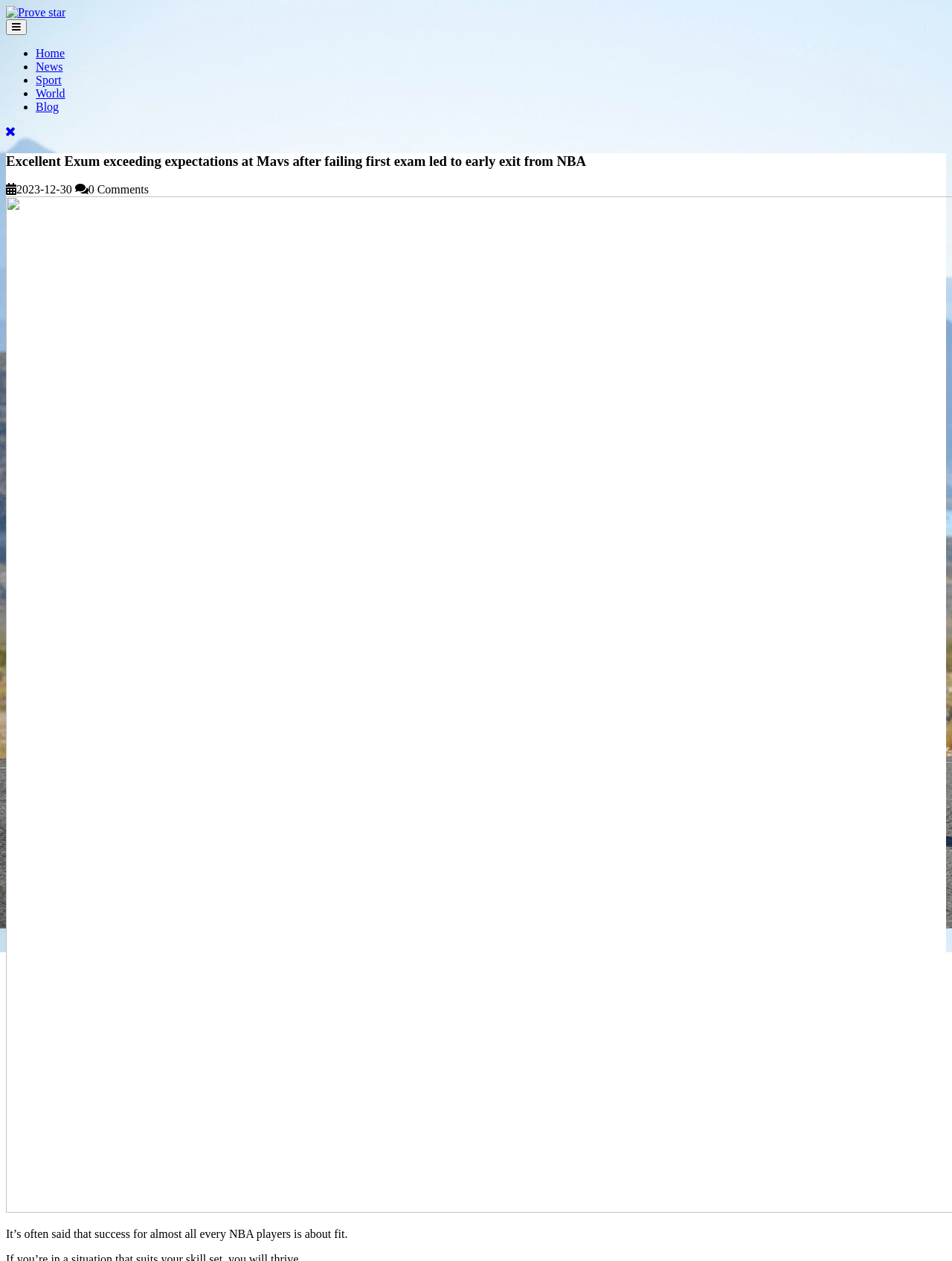How many list markers are in the top menu?
Utilize the image to construct a detailed and well-explained answer.

I counted the ListMarker elements in the navigation menu and found that there are 5 of them, each preceding a link element with a menu item text.